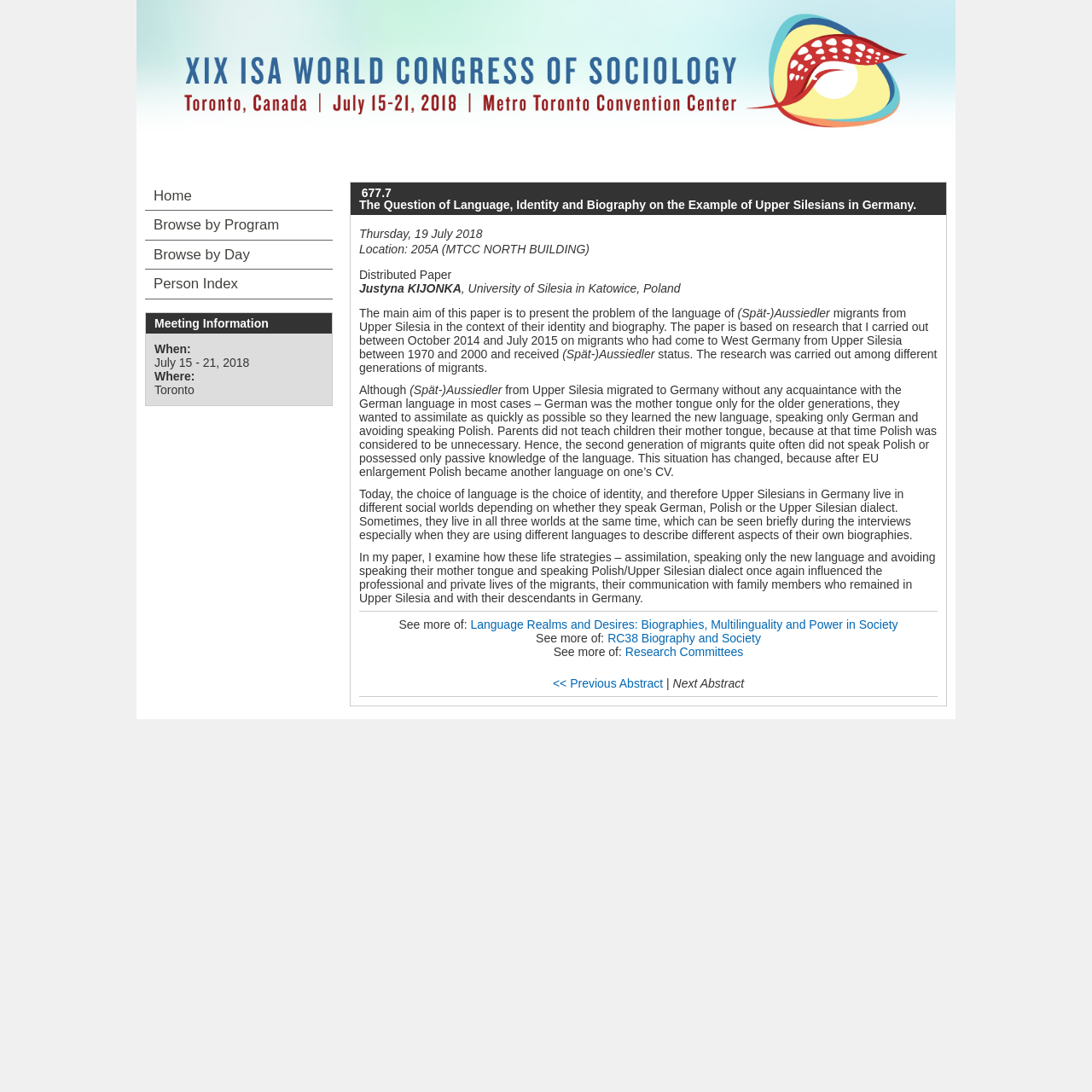Pinpoint the bounding box coordinates of the clickable element needed to complete the instruction: "See more of Language Realms and Desires: Biographies, Multilinguality and Power in Society". The coordinates should be provided as four float numbers between 0 and 1: [left, top, right, bottom].

[0.431, 0.566, 0.822, 0.578]